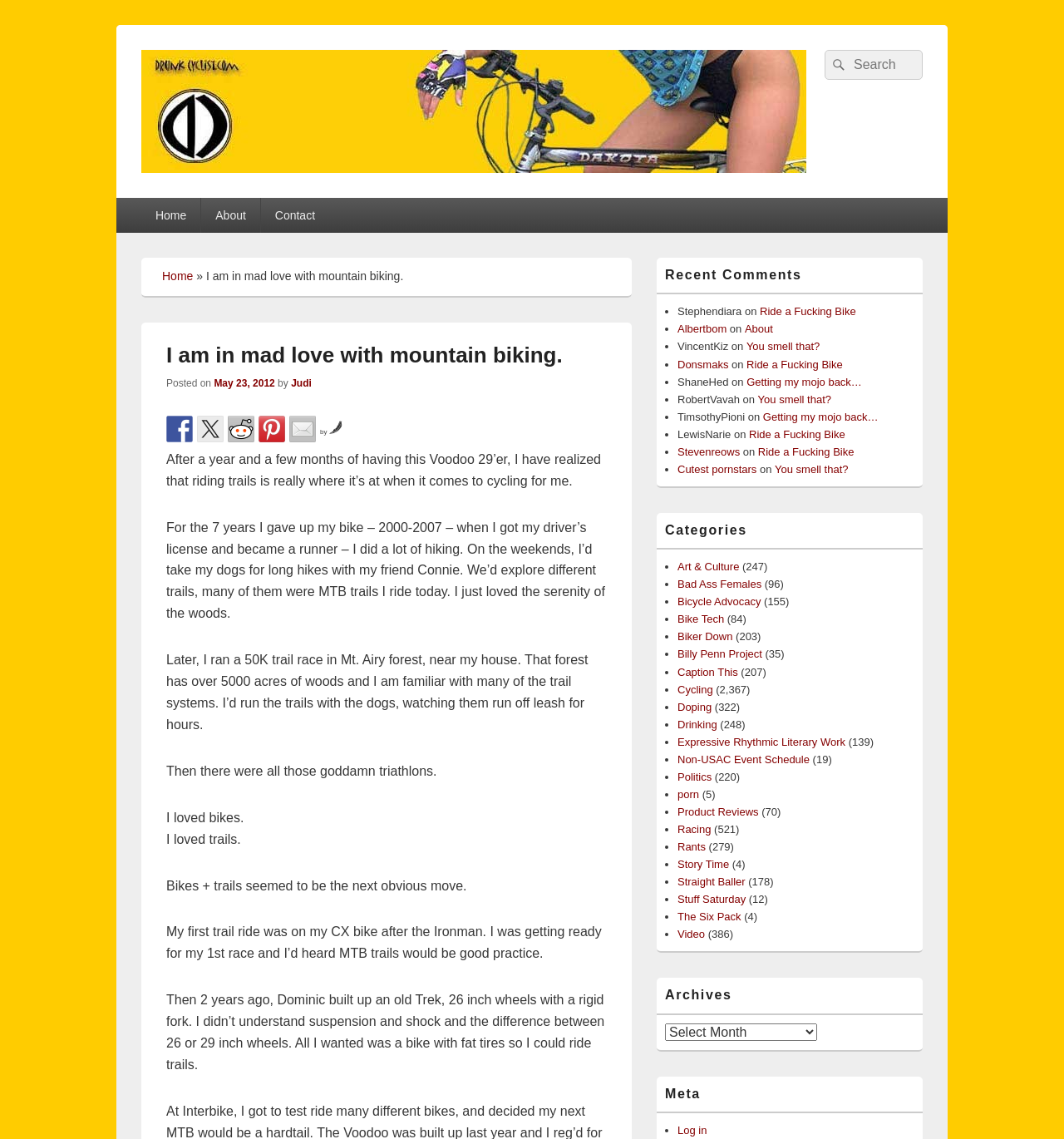Pinpoint the bounding box coordinates of the clickable area needed to execute the instruction: "View recent comments". The coordinates should be specified as four float numbers between 0 and 1, i.e., [left, top, right, bottom].

[0.617, 0.234, 0.867, 0.259]